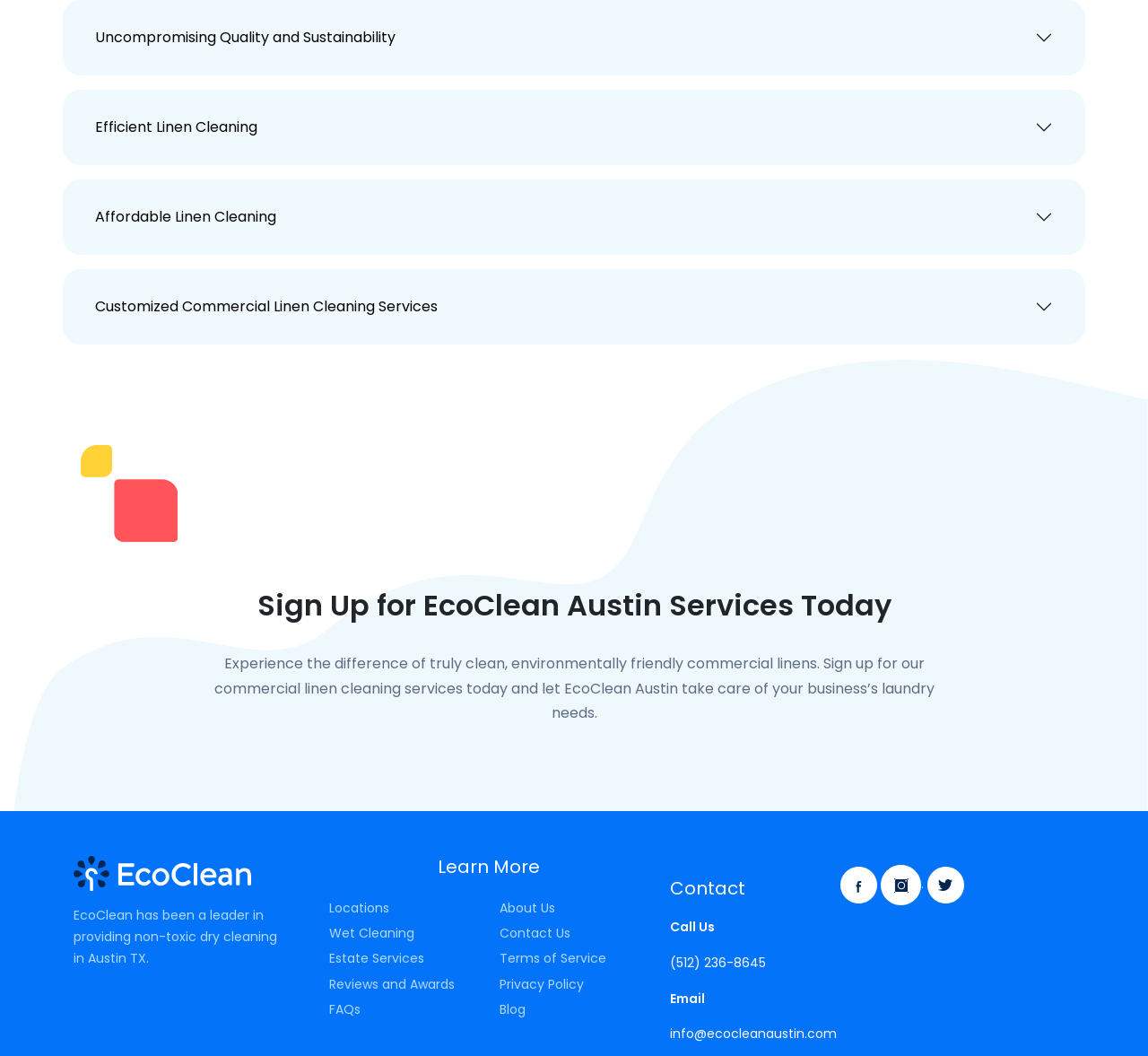Give a concise answer using only one word or phrase for this question:
How can I contact EcoClean Austin?

Call or email